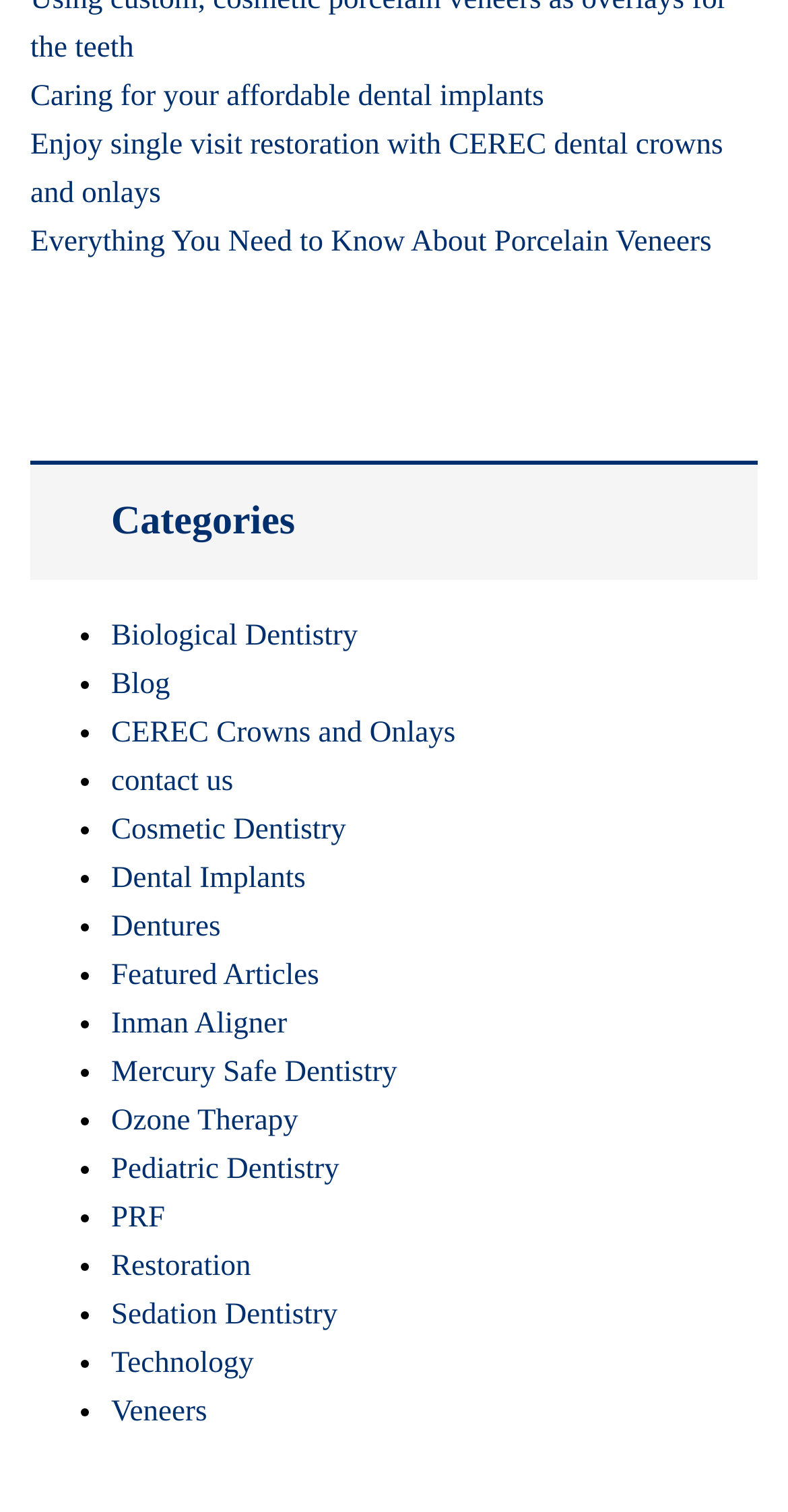Determine the bounding box coordinates of the region I should click to achieve the following instruction: "Learn about Biological Dentistry". Ensure the bounding box coordinates are four float numbers between 0 and 1, i.e., [left, top, right, bottom].

[0.141, 0.405, 0.454, 0.437]